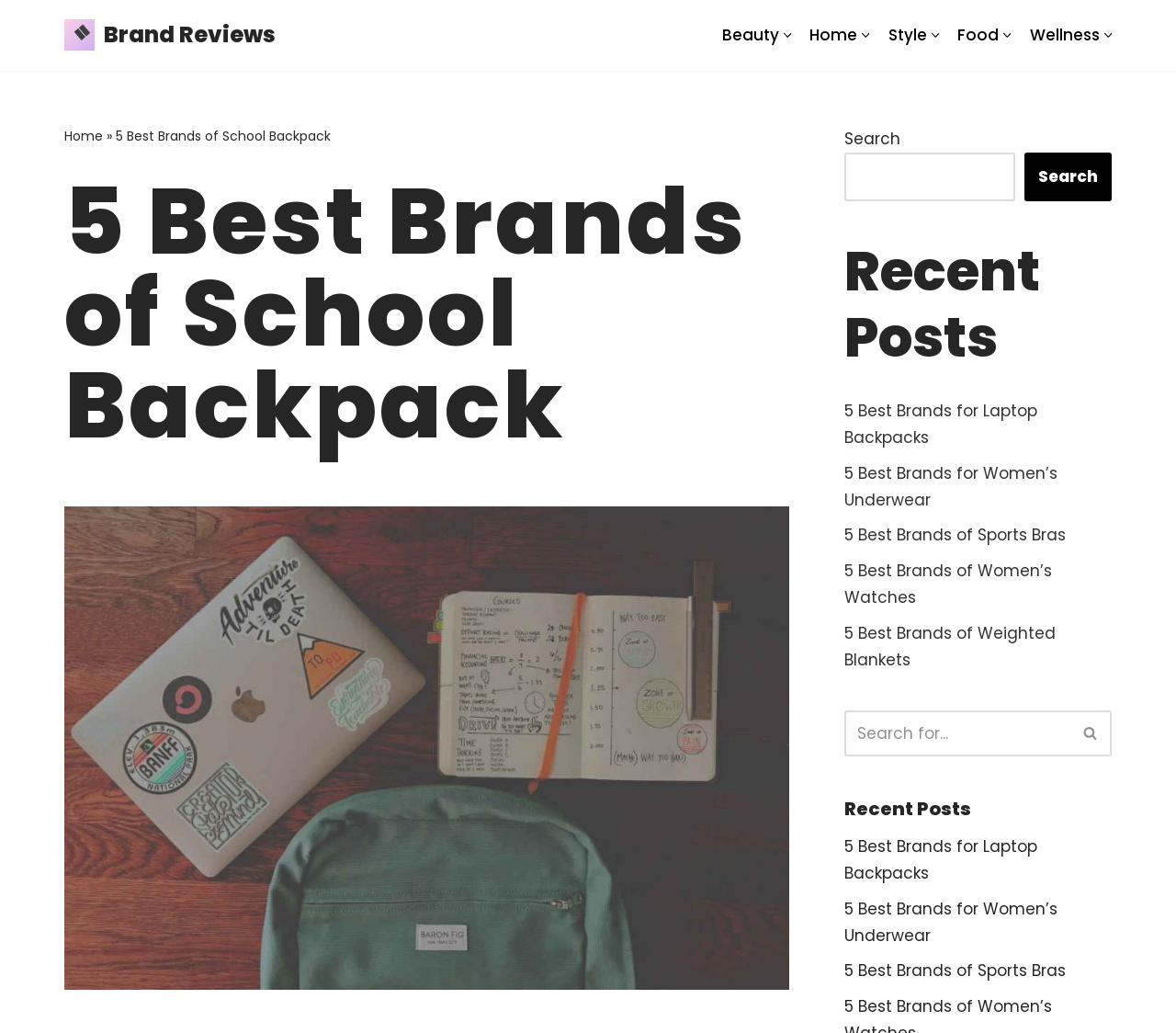Given the description of a UI element: "parent_node: Search for... aria-label="Search"", identify the bounding box coordinates of the matching element in the webpage screenshot.

[0.91, 0.688, 0.945, 0.732]